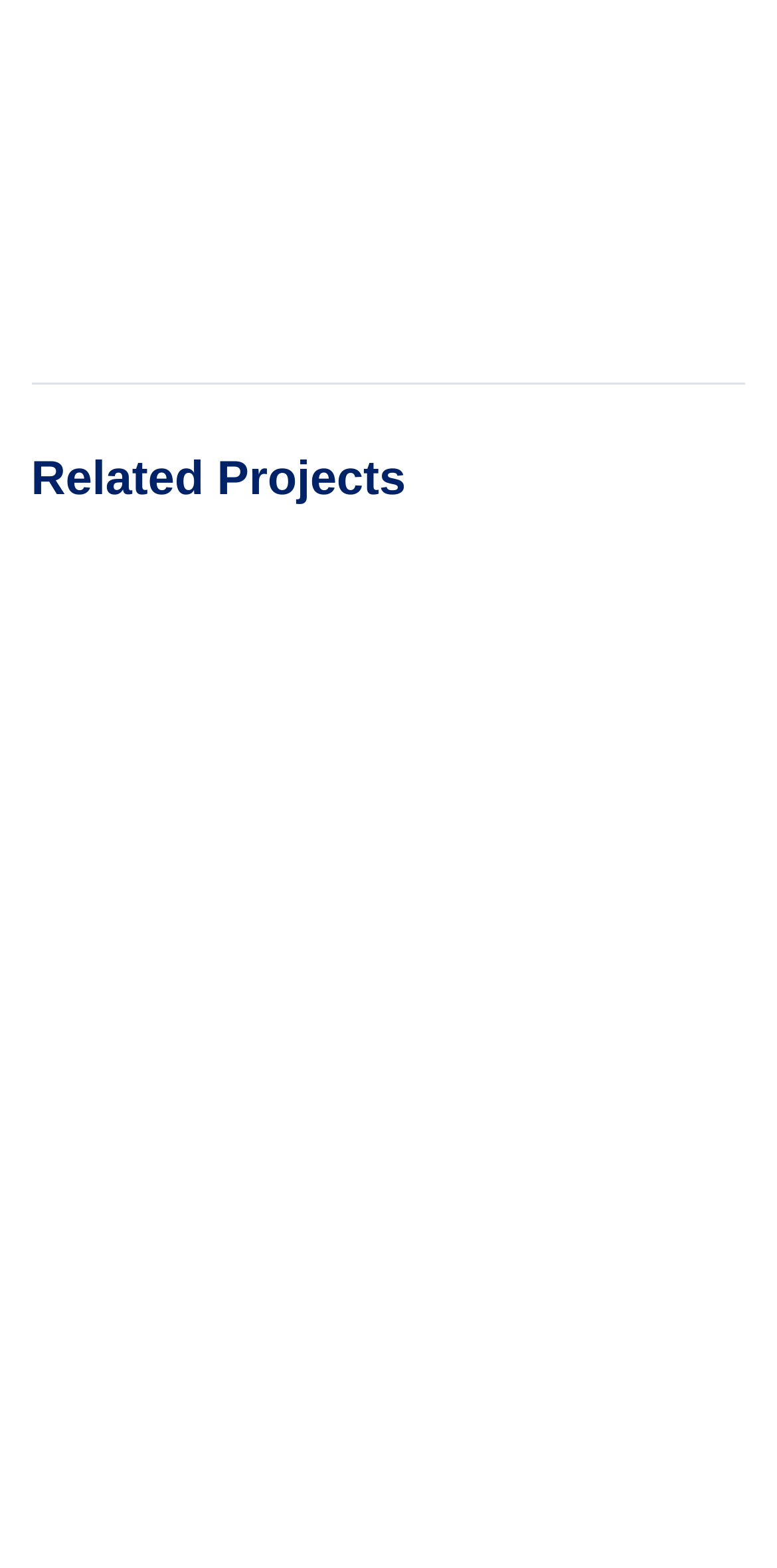For the given element description Send a message, determine the bounding box coordinates of the UI element. The coordinates should follow the format (top-left x, top-left y, bottom-right x, bottom-right y) and be within the range of 0 to 1.

[0.294, 0.157, 0.706, 0.185]